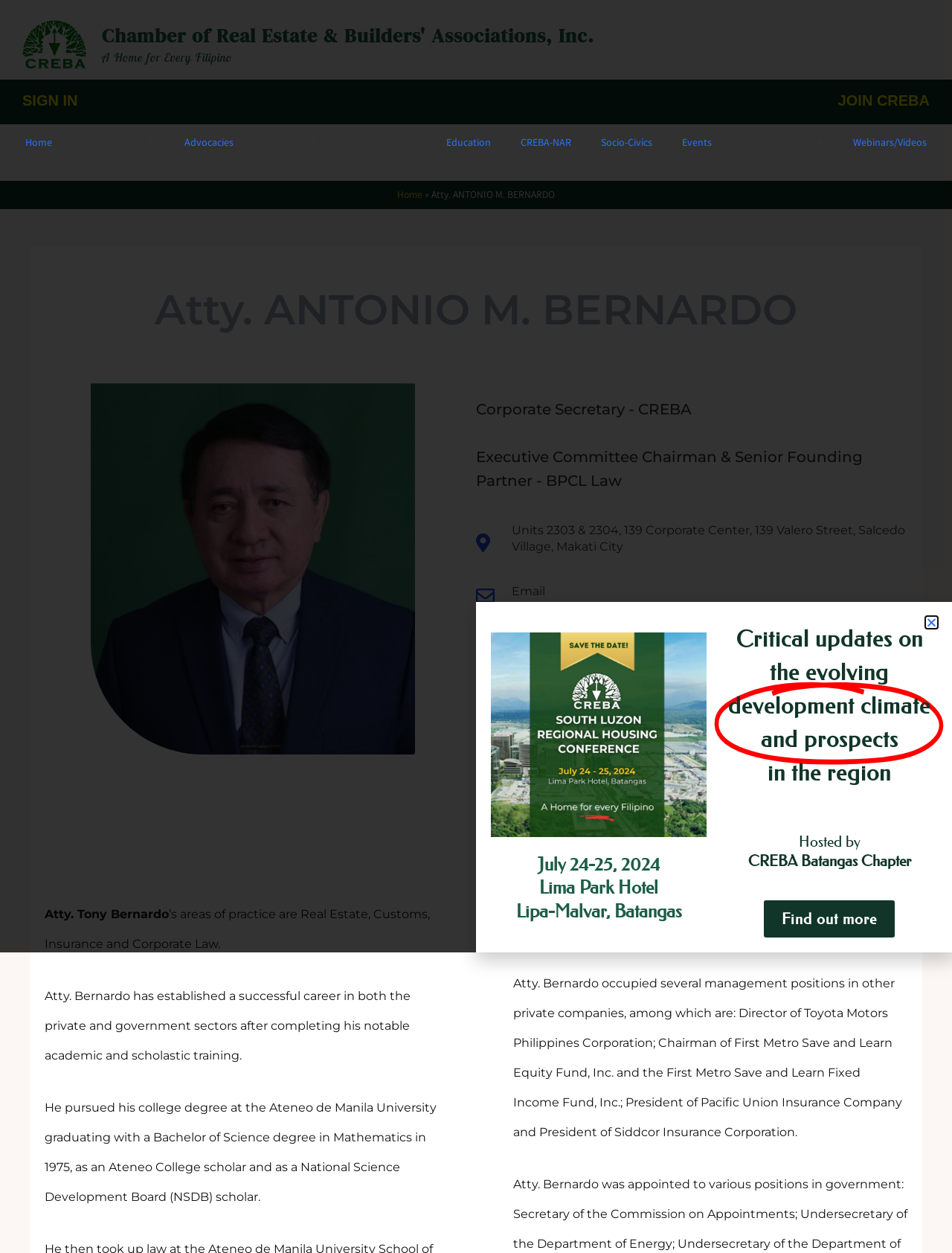Determine the bounding box coordinates of the area to click in order to meet this instruction: "Learn more about Atty. Antonio 'Tony' Bernardo".

[0.095, 0.305, 0.436, 0.602]